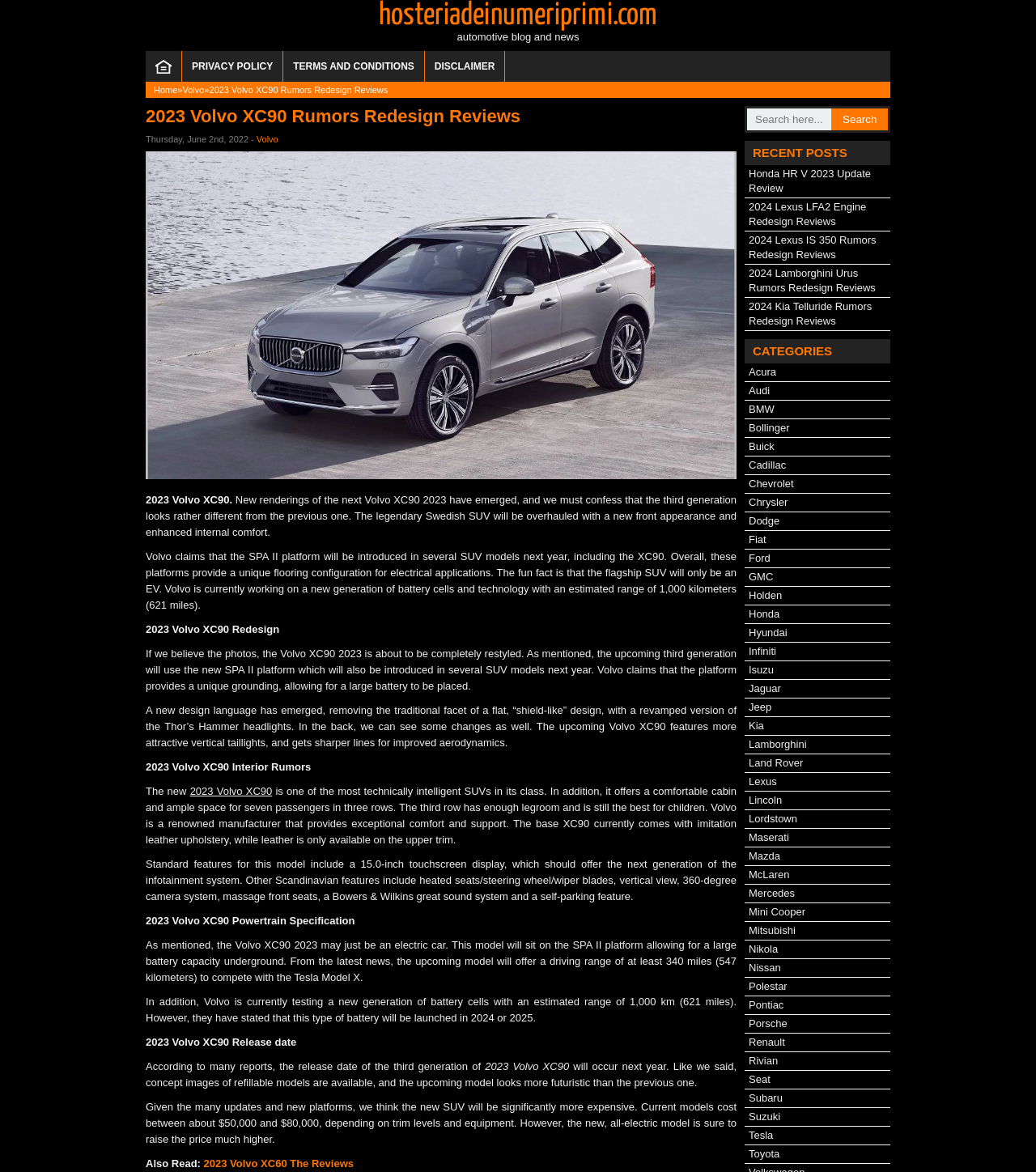Pinpoint the bounding box coordinates for the area that should be clicked to perform the following instruction: "Check recent posts".

[0.719, 0.12, 0.859, 0.141]